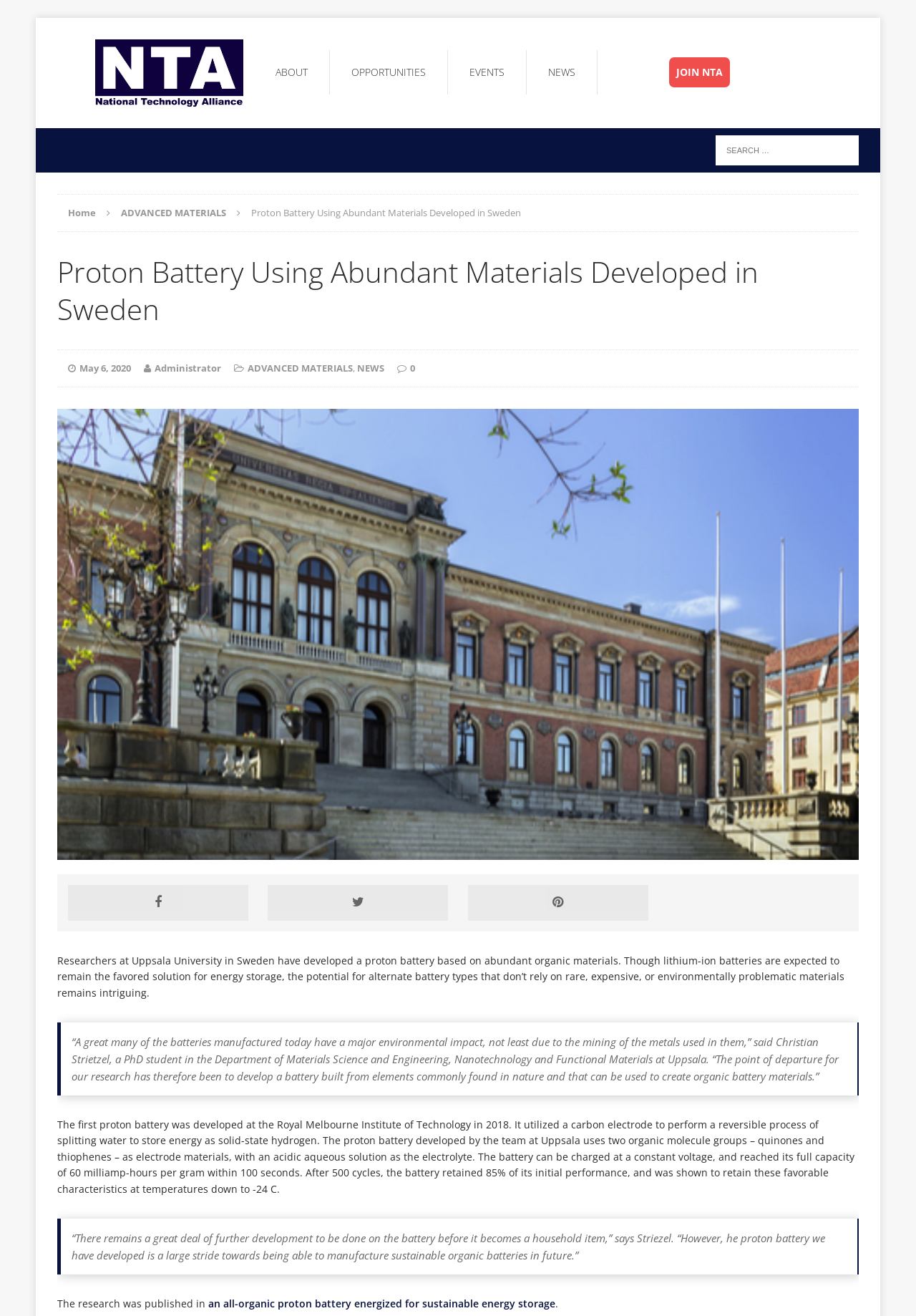Bounding box coordinates are specified in the format (top-left x, top-left y, bottom-right x, bottom-right y). All values are floating point numbers bounded between 0 and 1. Please provide the bounding box coordinate of the region this sentence describes: ADVANCED MATERIALS

[0.27, 0.275, 0.385, 0.284]